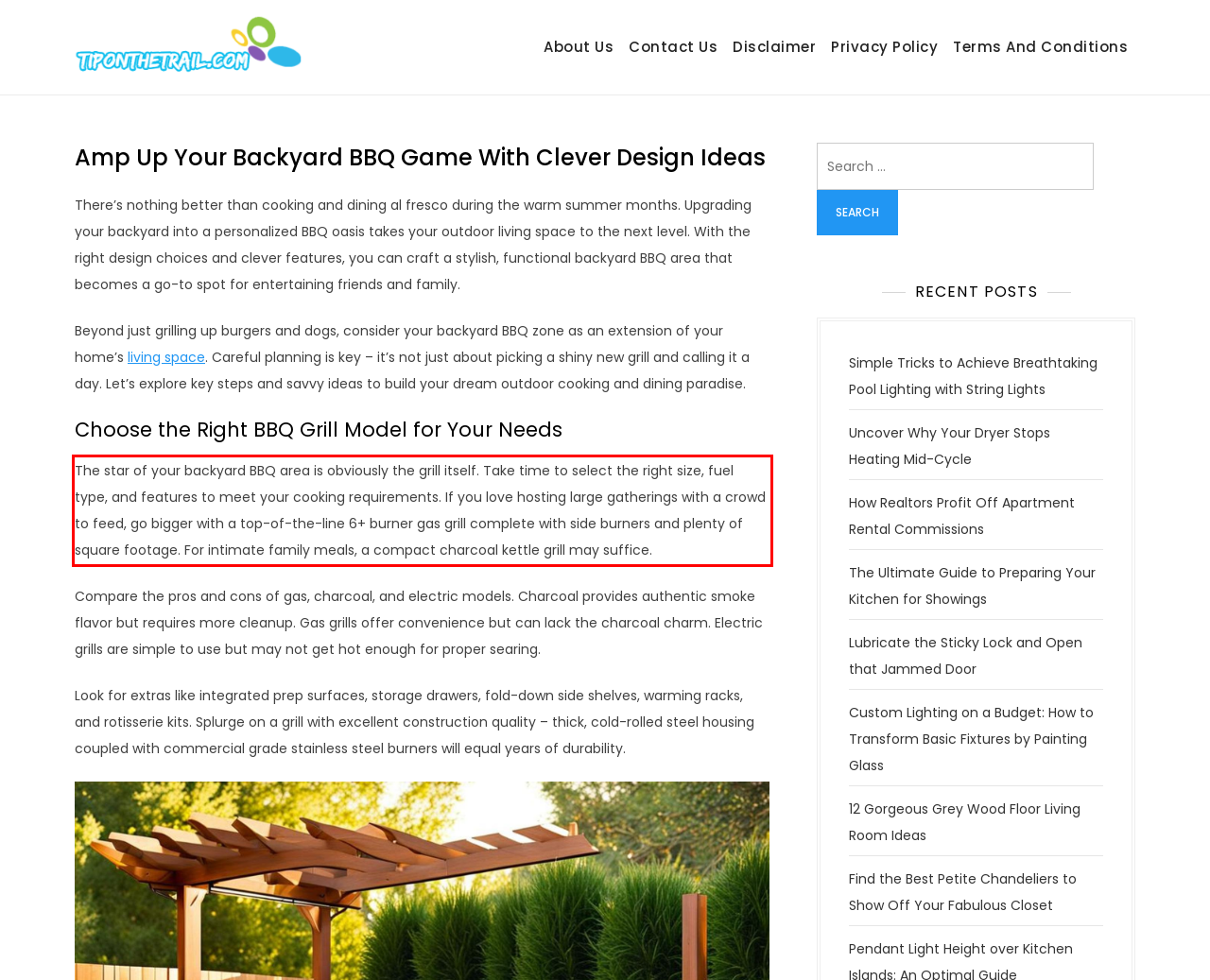Analyze the webpage screenshot and use OCR to recognize the text content in the red bounding box.

The star of your backyard BBQ area is obviously the grill itself. Take time to select the right size, fuel type, and features to meet your cooking requirements. If you love hosting large gatherings with a crowd to feed, go bigger with a top-of-the-line 6+ burner gas grill complete with side burners and plenty of square footage. For intimate family meals, a compact charcoal kettle grill may suffice.